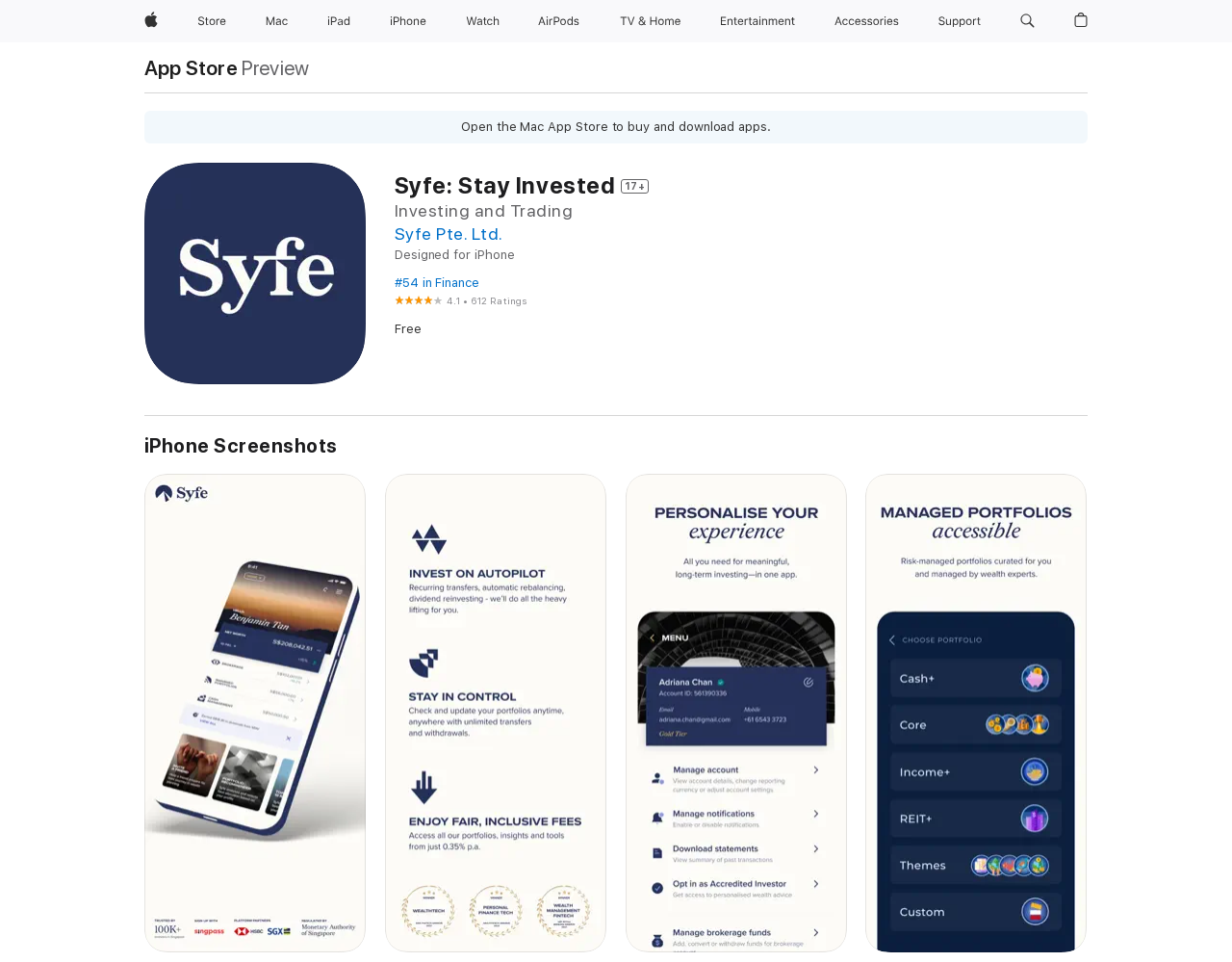Please find and provide the title of the webpage.

Syfe: Stay Invested 17+